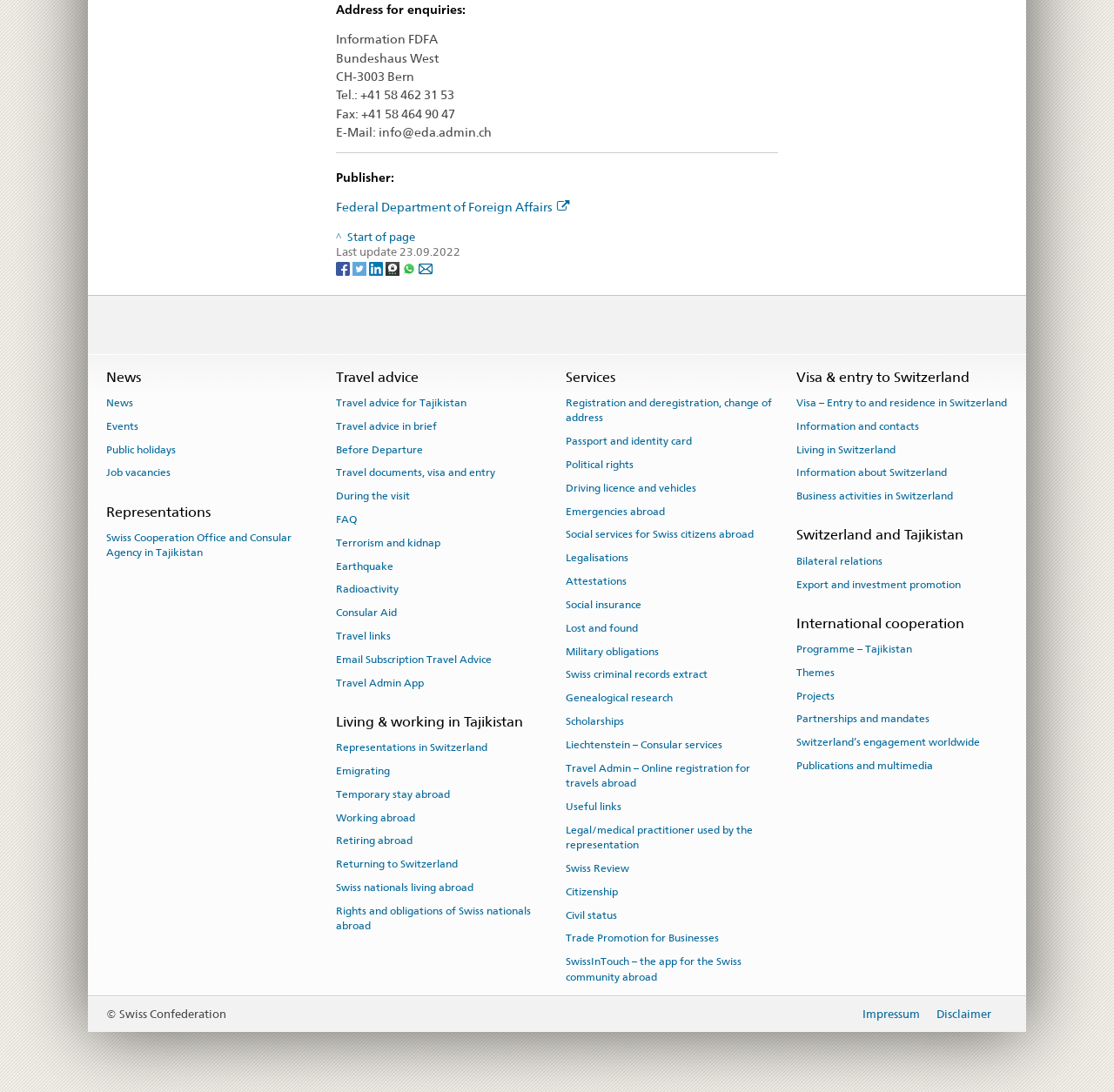Show the bounding box coordinates for the element that needs to be clicked to execute the following instruction: "Check 'Last update'". Provide the coordinates in the form of four float numbers between 0 and 1, i.e., [left, top, right, bottom].

[0.302, 0.224, 0.413, 0.236]